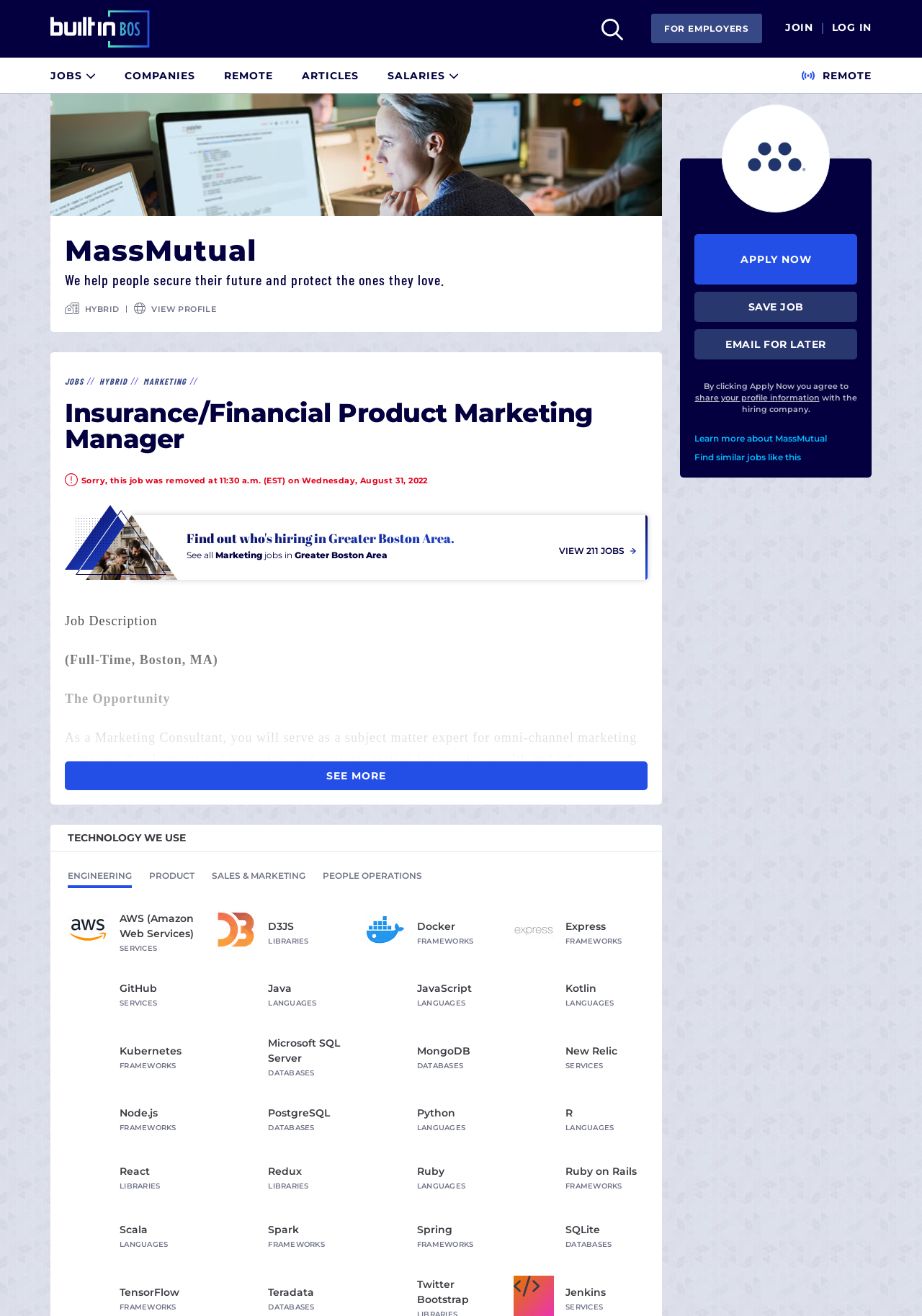Please give a succinct answer using a single word or phrase:
What technology does the company use?

AWS, Docker, etc.